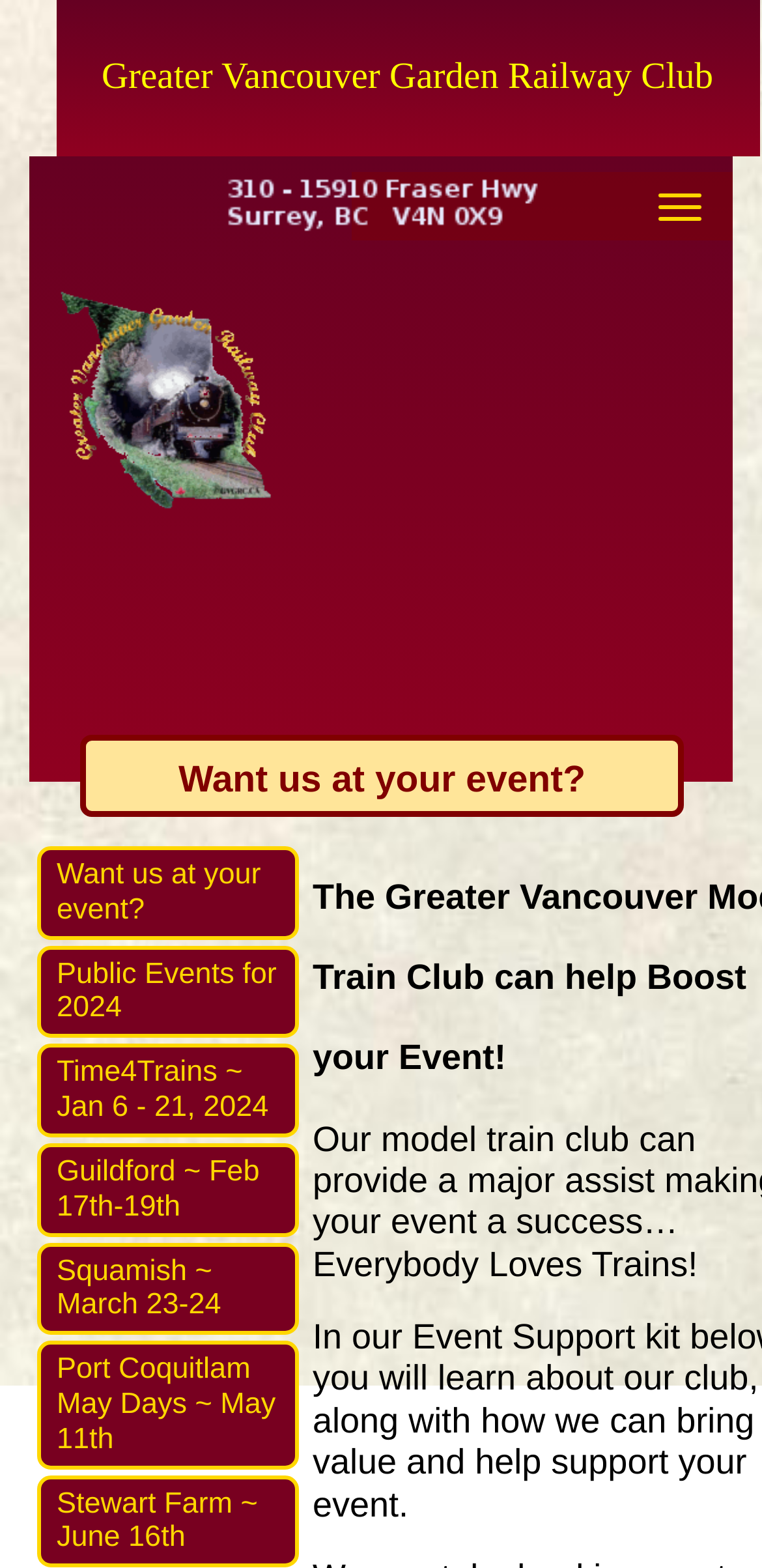Is there a button on the webpage?
Using the visual information, respond with a single word or phrase.

Yes